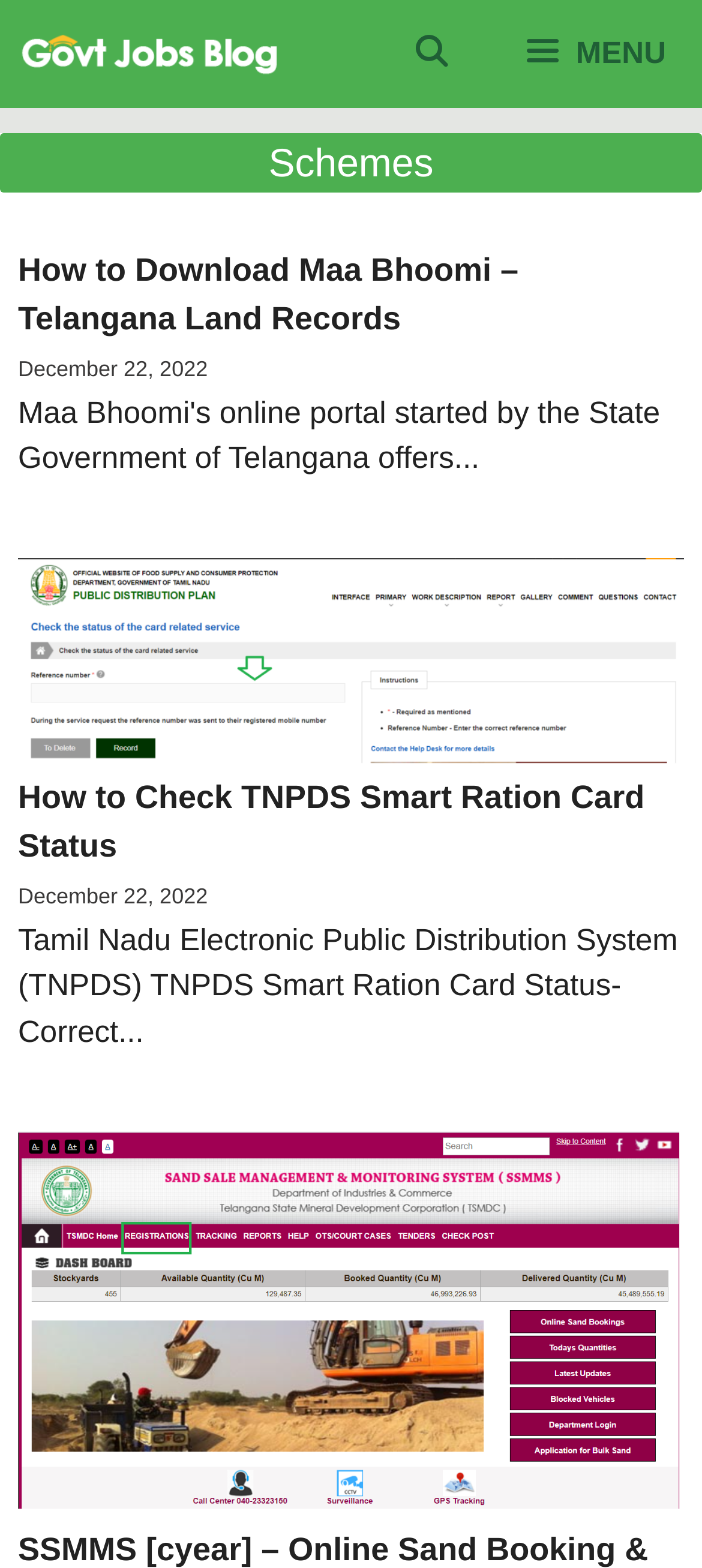Answer the question in a single word or phrase:
How many articles are listed on the page?

3